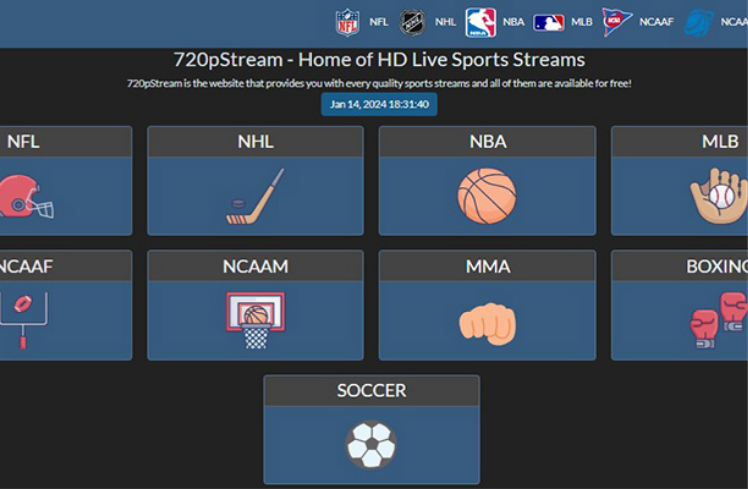How many sports categories are displayed?
Based on the screenshot, answer the question with a single word or phrase.

8